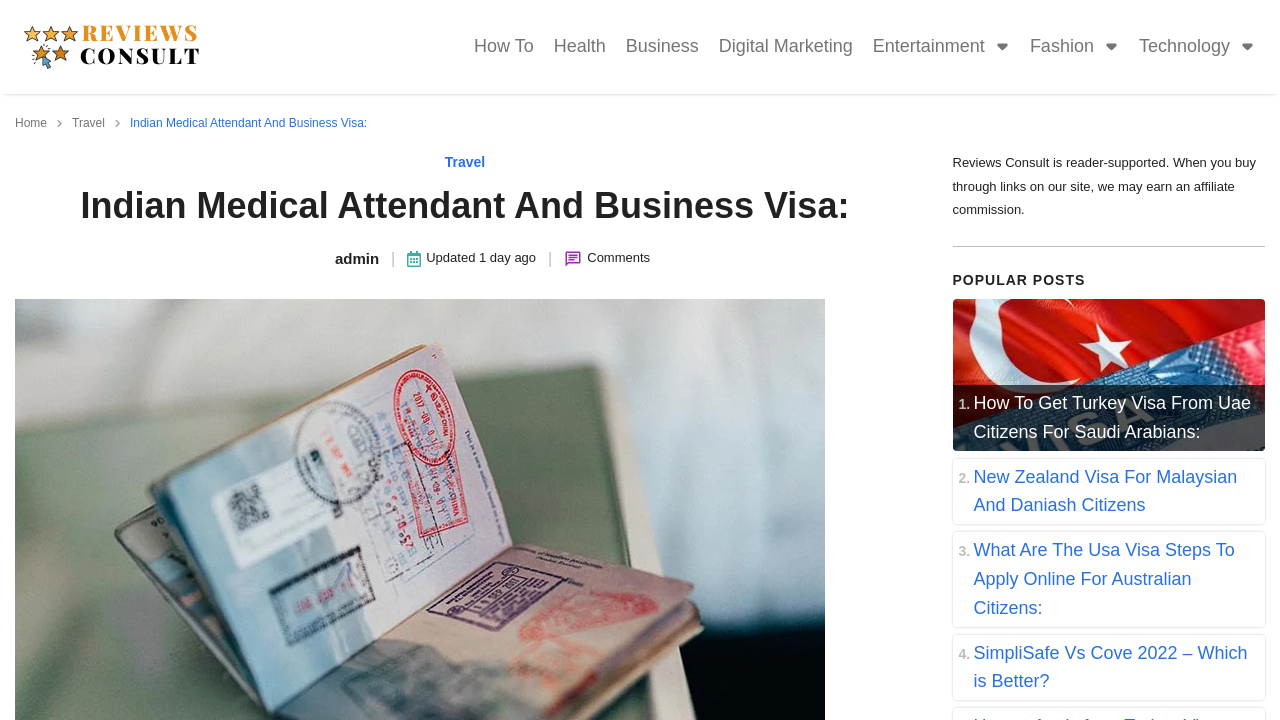Provide an in-depth description of the elements and layout of the webpage.

The webpage appears to be a blog or article page focused on Indian medical attendants and business visas. At the top, there is a header section with a logo image and a link to "Reviews Consult" on the left, and a navigation menu with links to various categories such as "How To", "Health", "Business", and more on the right.

Below the header, there is a title section with a heading that reads "Indian Medical Attendant And Business Visa:" and a subheading that appears to be a brief introduction to the topic. To the right of the title, there is a profile section with a link to "admin admin" and an image of the admin.

The main content section is divided into two parts. On the left, there is a list of popular posts with links to articles such as "How To Get Turkey Visa From Uae Citizens For Saudi Arabians" and "What Are The Usa Visa Steps To Apply Online For Australian Citizens". Each article title is accompanied by an image. On the right, there is a sidebar with a notice that "Reviews Consult is reader-supported" and may earn an affiliate commission when users buy through links on the site.

At the bottom of the page, there is a separator line, and below that, there are more links to articles and categories. Overall, the webpage appears to be a resource for individuals seeking information on visas and travel-related topics.